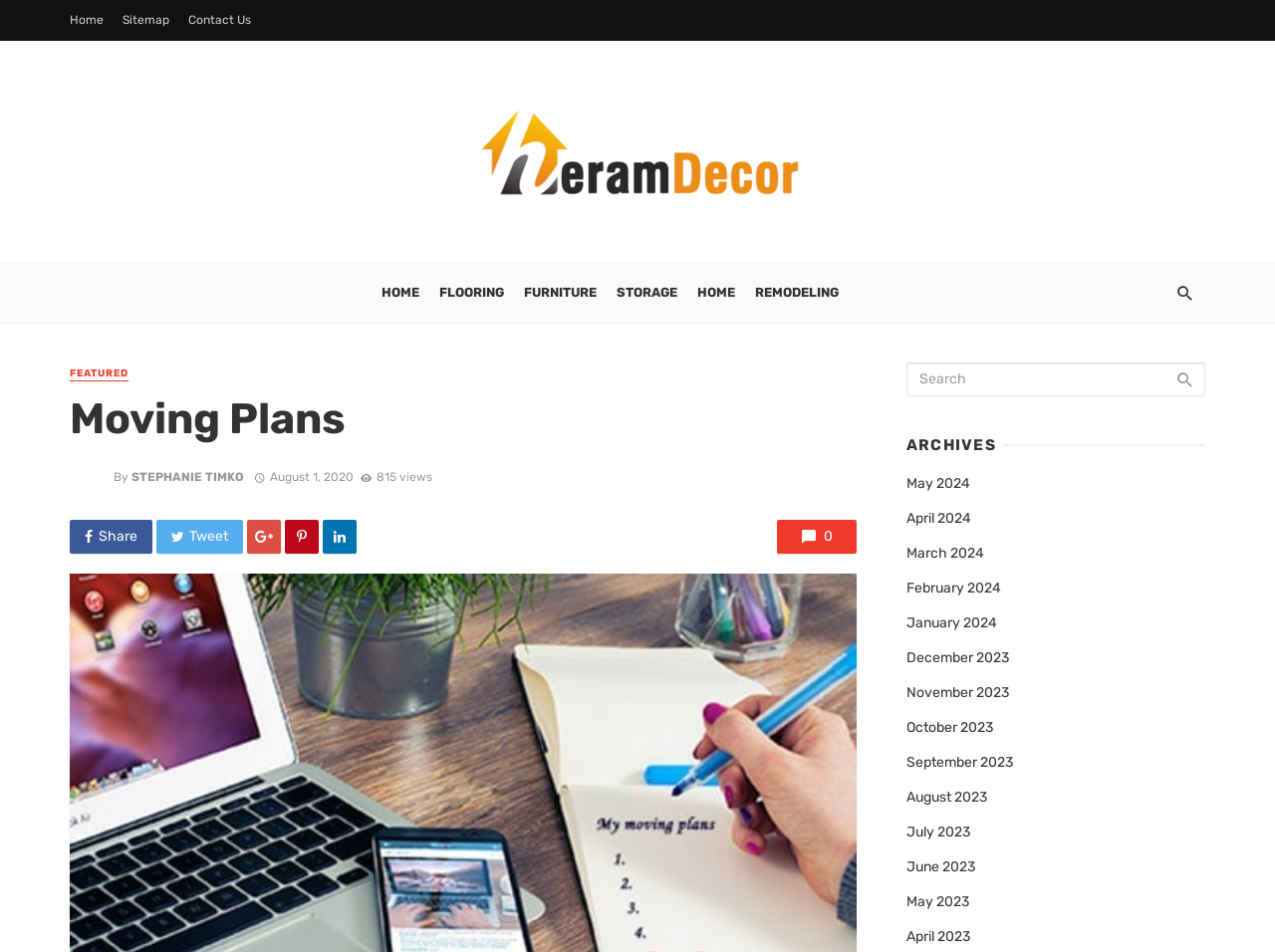Determine the bounding box coordinates of the section to be clicked to follow the instruction: "Go to the contact us page". The coordinates should be given as four float numbers between 0 and 1, formatted as [left, top, right, bottom].

[0.141, 0.01, 0.203, 0.031]